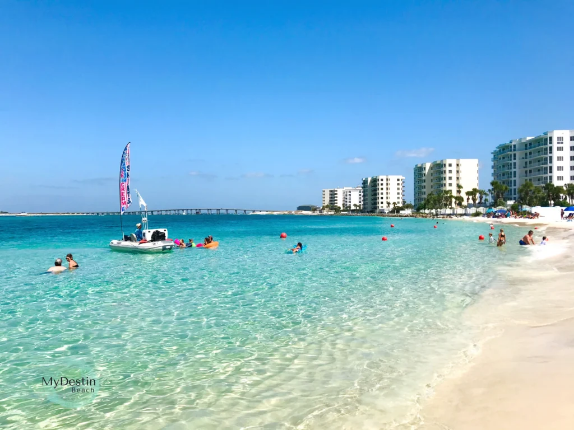What is the atmosphere of Osteen Beach?
Offer a detailed and full explanation in response to the question.

The caption describes the atmosphere of Osteen Beach as 'tranquil', which is created by the clear blue sky and gentle waves, making it a perfect destination for relaxation and enjoyment.